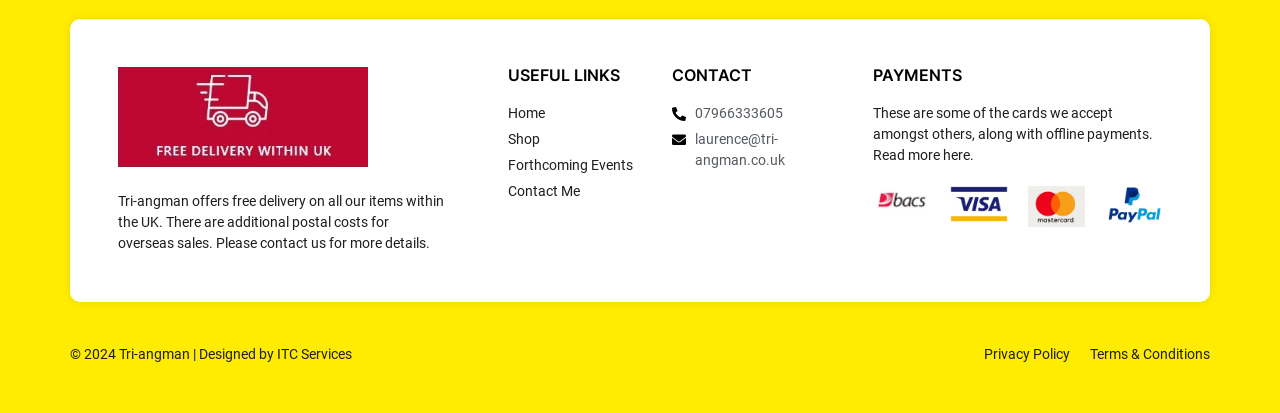What is the delivery policy for UK customers?
Give a one-word or short phrase answer based on the image.

Free delivery